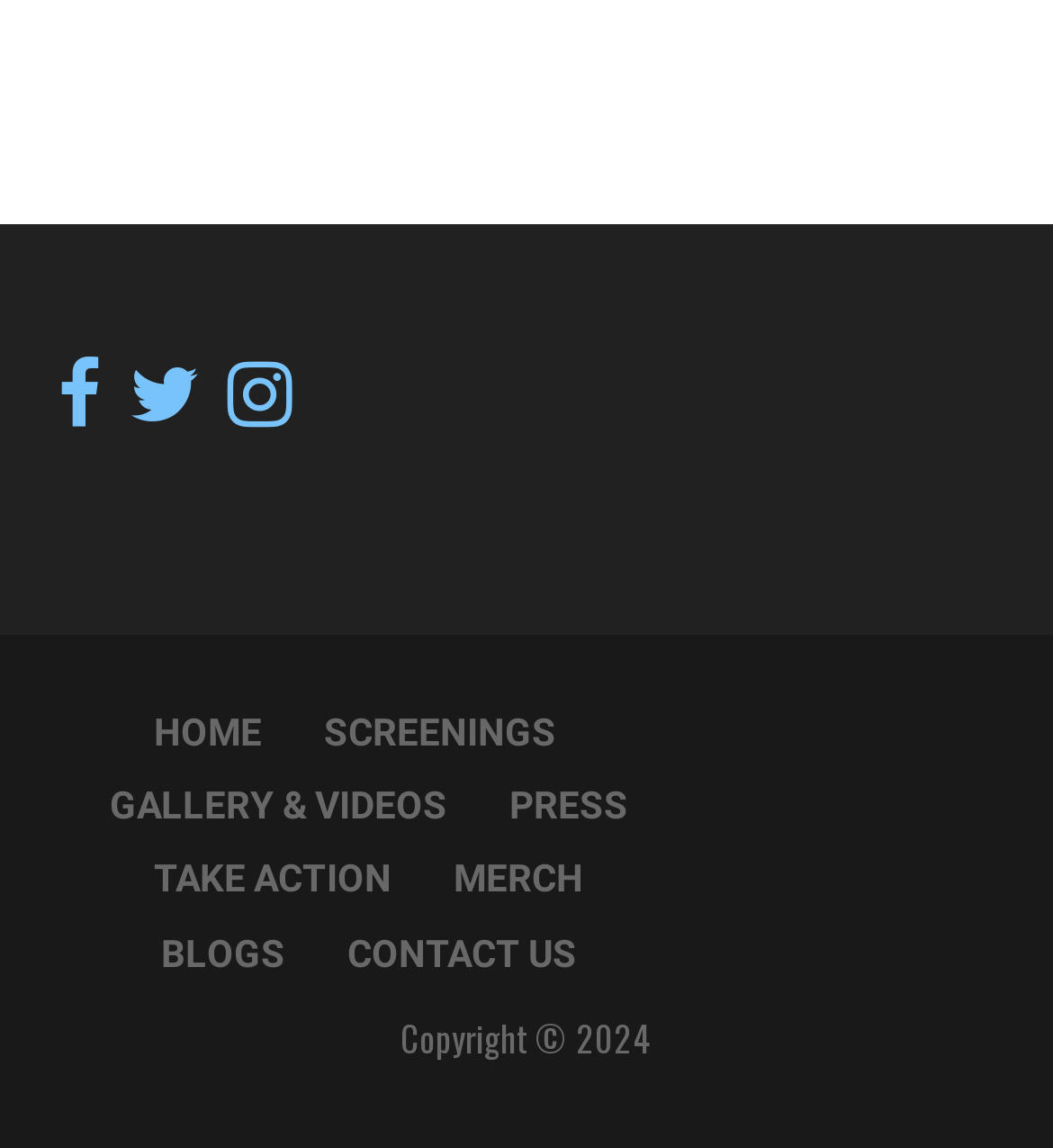Determine the bounding box coordinates for the area that should be clicked to carry out the following instruction: "view screenings".

[0.308, 0.619, 0.529, 0.671]